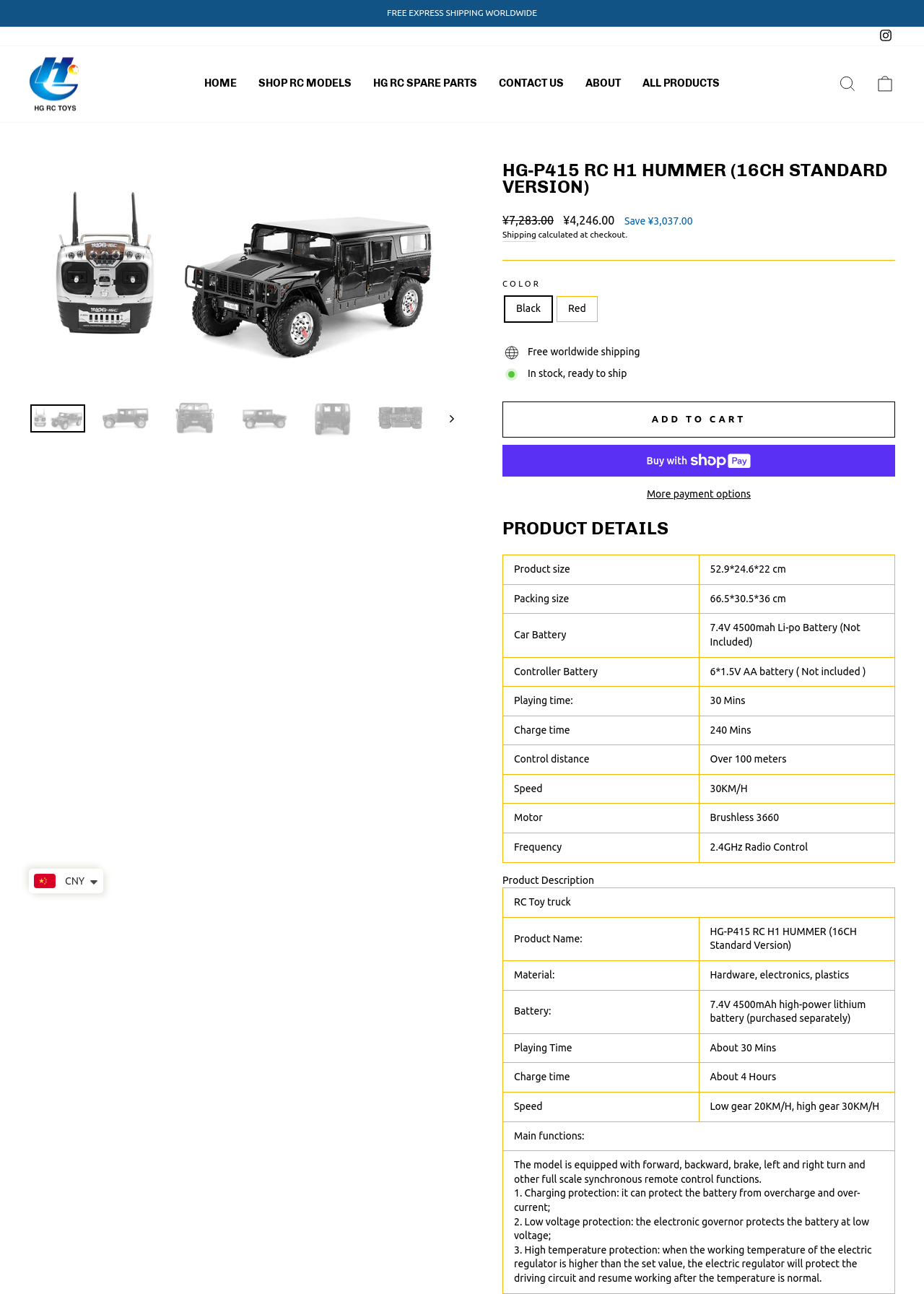Locate the bounding box coordinates of the area to click to fulfill this instruction: "Click the 'More payment options' button". The bounding box should be presented as four float numbers between 0 and 1, in the order [left, top, right, bottom].

[0.544, 0.376, 0.969, 0.388]